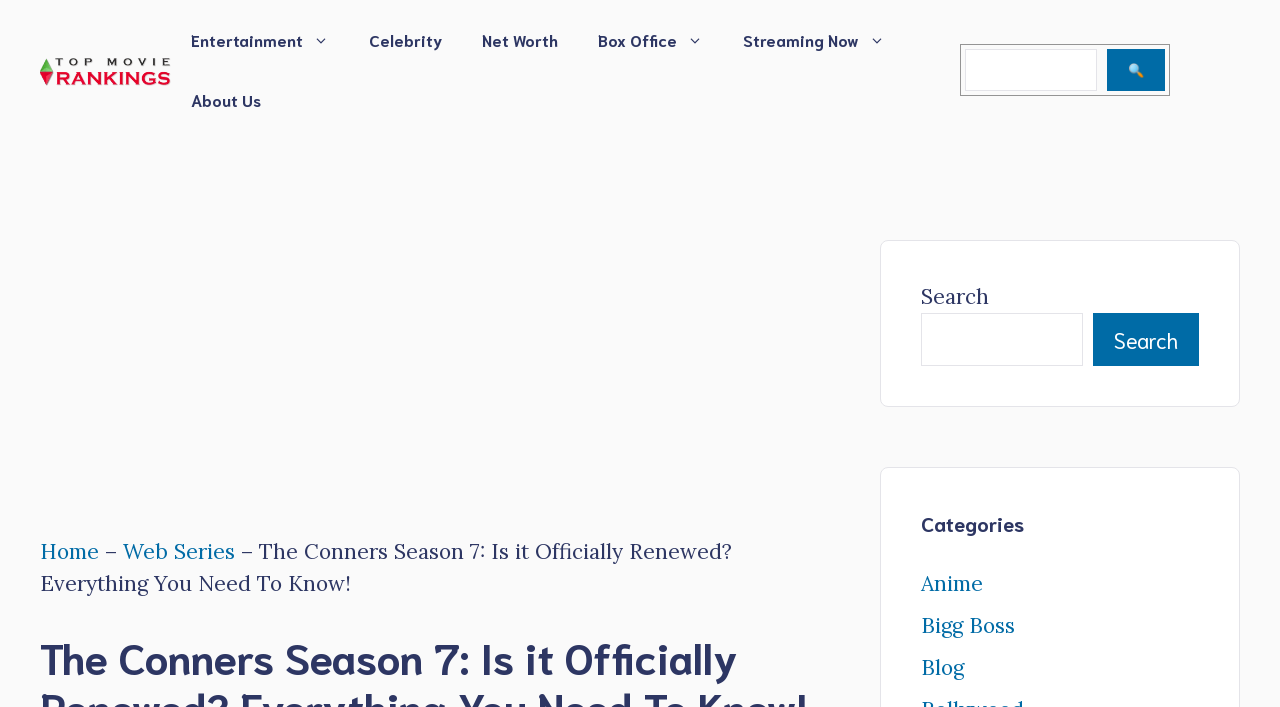Craft a detailed narrative of the webpage's structure and content.

The webpage is about "The Conners" TV series, specifically discussing the possibility of a Season 7 renewal. At the top of the page, there is a banner with the site's name. Below the banner, there is a navigation menu with links to various categories such as "Entertainment", "Celebrity", "Net Worth", and more. To the right of the navigation menu, there is a search bar with a magnifying glass icon.

Below the navigation menu, there is a section with a heading that reads "The Conners Season 7: Is it Officially Renewed? Everything You Need To Know!". This section likely contains the main content of the webpage, discussing the renewal status of the TV series.

On the right side of the page, there is a complementary section with another search bar and a heading that reads "Categories". Below the heading, there are links to various categories such as "Anime", "Bigg Boss", and "Blog".

There are a total of 7 links in the navigation menu, 5 links in the categories section, and 2 search bars on the page. There is also an image with the text "Top Movie Rankings" at the top of the page.